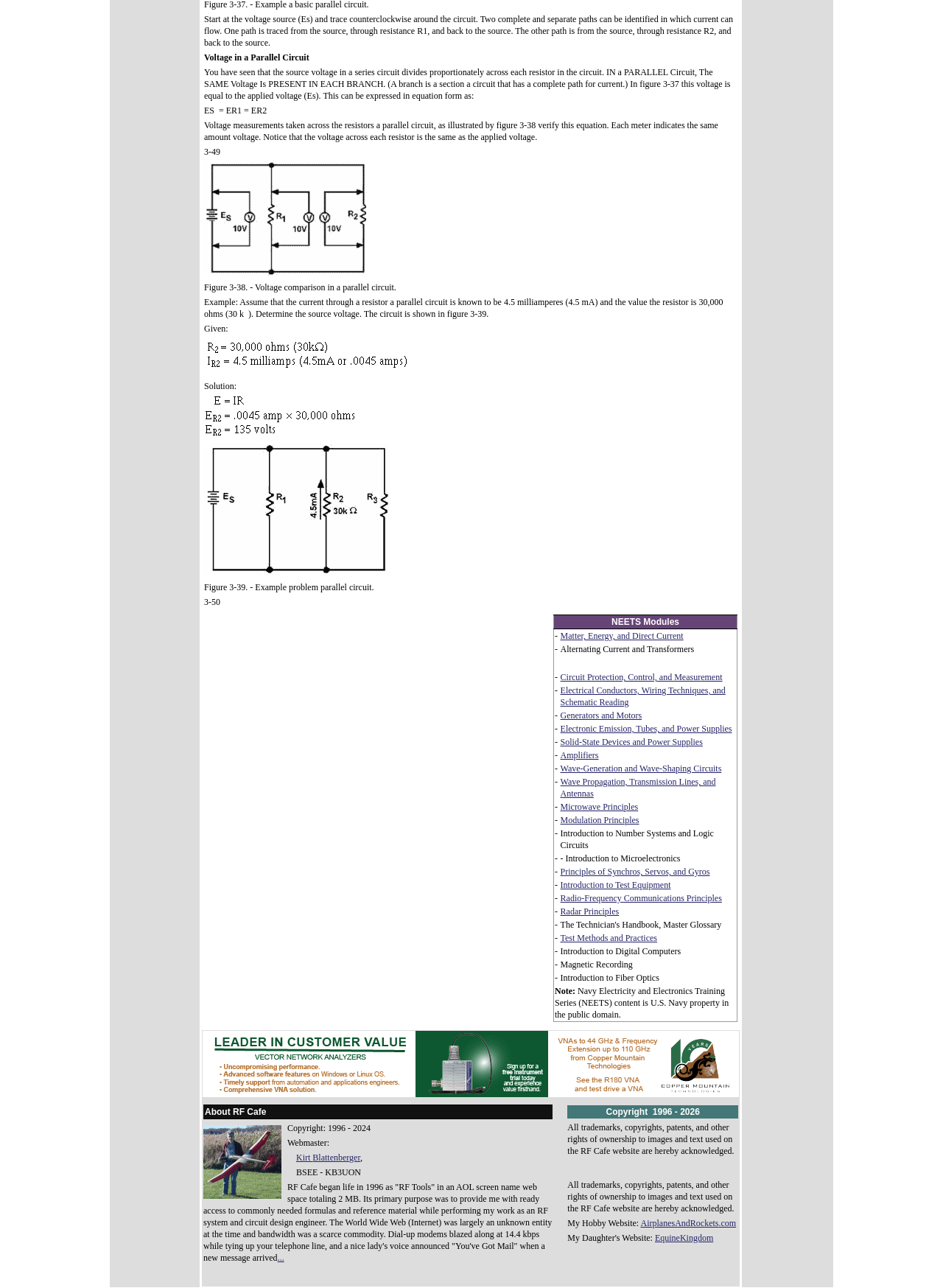Please locate the bounding box coordinates for the element that should be clicked to achieve the following instruction: "Click 'EDUCATION'". Ensure the coordinates are given as four float numbers between 0 and 1, i.e., [left, top, right, bottom].

None